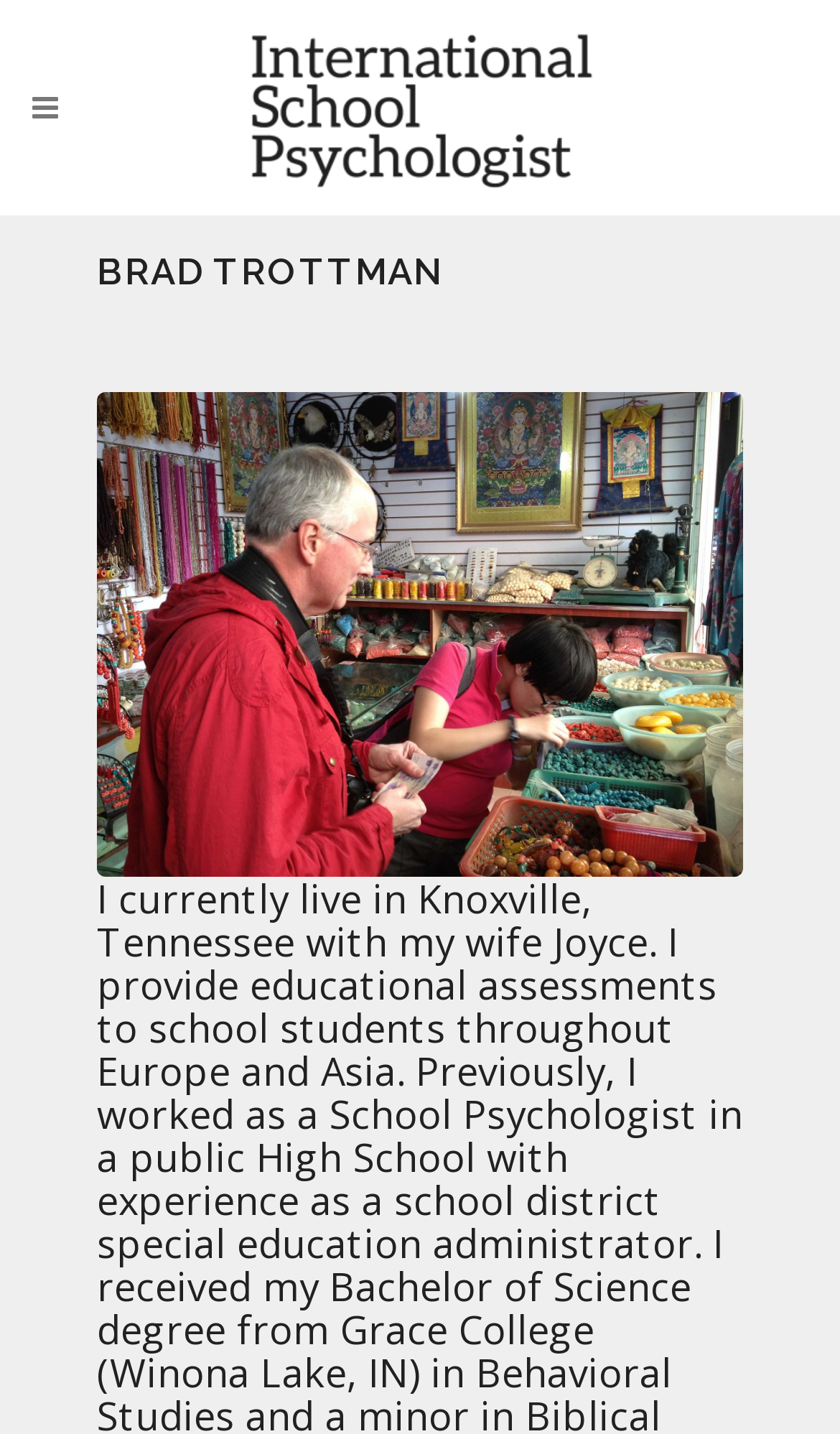Please find the bounding box coordinates in the format (top-left x, top-left y, bottom-right x, bottom-right y) for the given element description. Ensure the coordinates are floating point numbers between 0 and 1. Description: alt="Logo"

[0.292, 0.015, 0.708, 0.135]